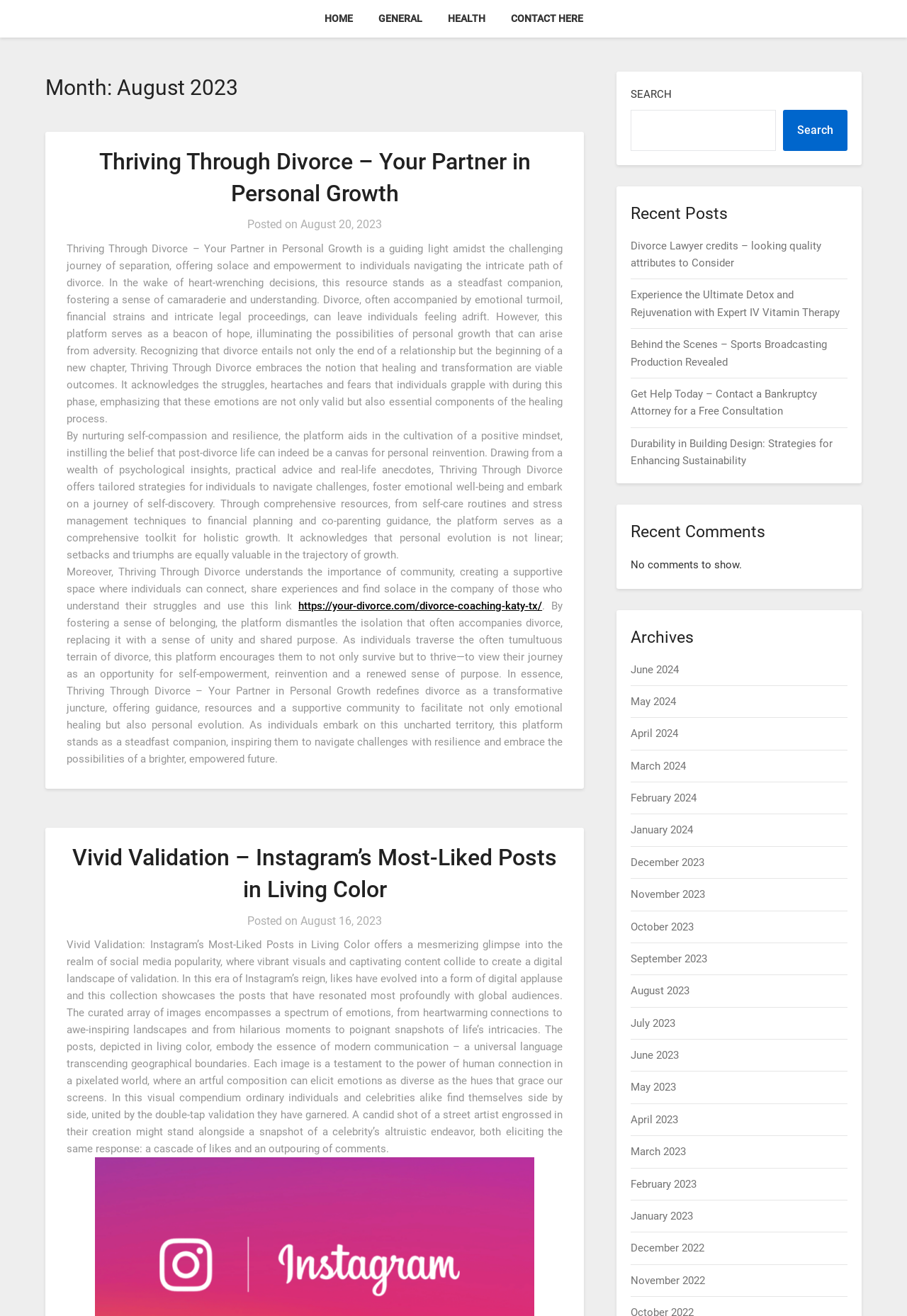Please locate the bounding box coordinates of the element that should be clicked to achieve the given instruction: "View the recent post about Vivid Validation".

[0.08, 0.641, 0.614, 0.686]